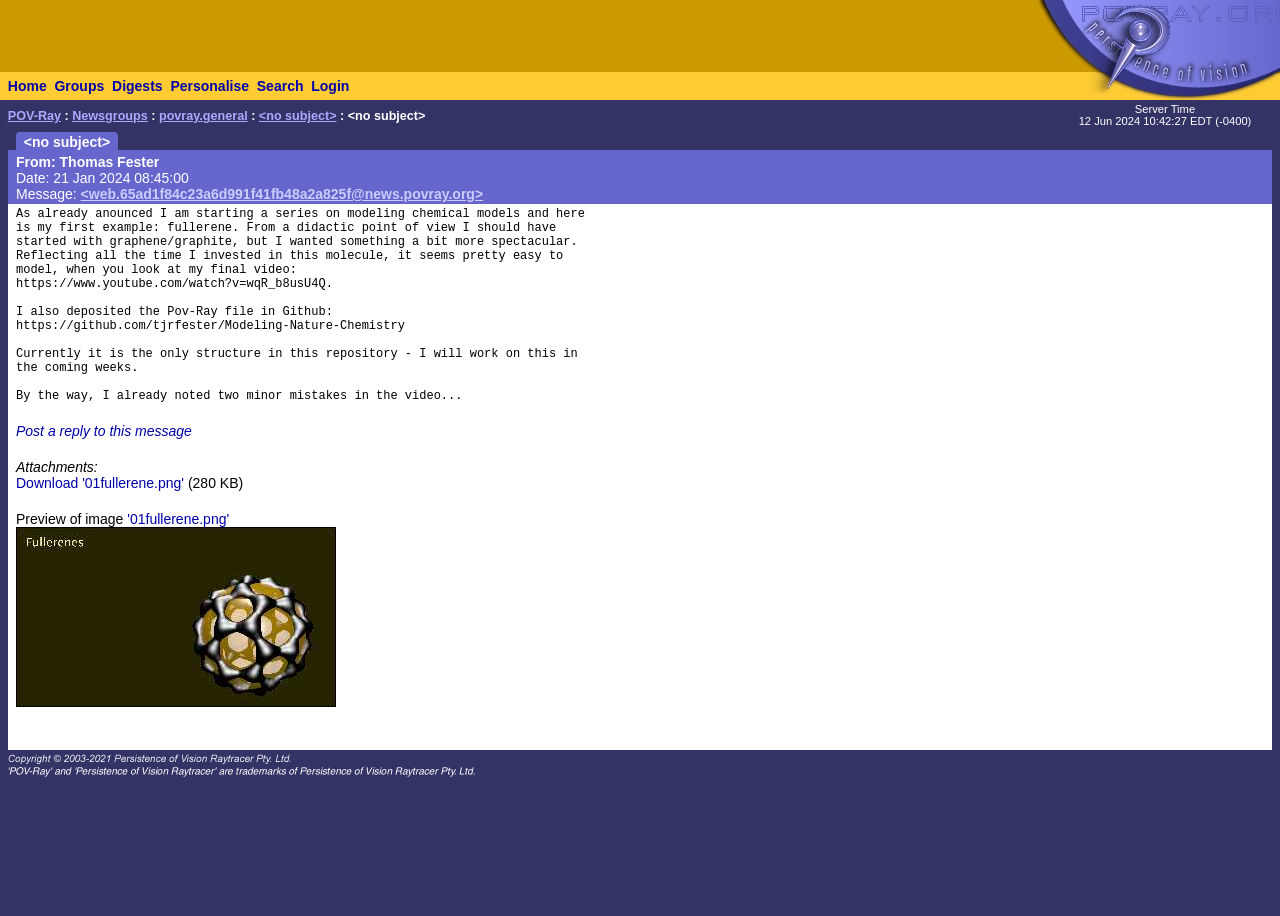Please locate the clickable area by providing the bounding box coordinates to follow this instruction: "Click on the 'POV-Ray' link".

[0.006, 0.119, 0.048, 0.134]